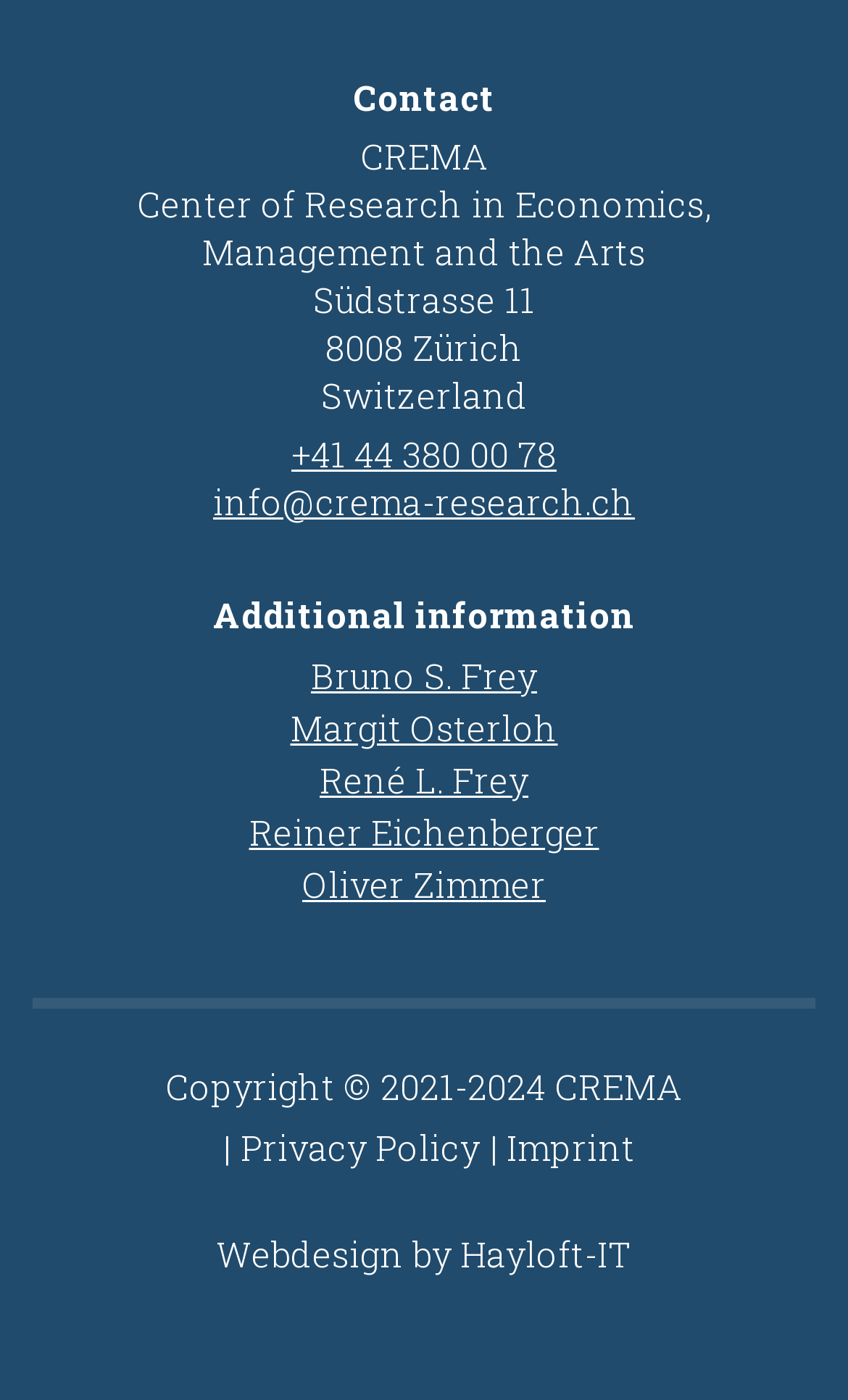Please identify the bounding box coordinates of the element that needs to be clicked to execute the following command: "Explore Video Library". Provide the bounding box using four float numbers between 0 and 1, formatted as [left, top, right, bottom].

None